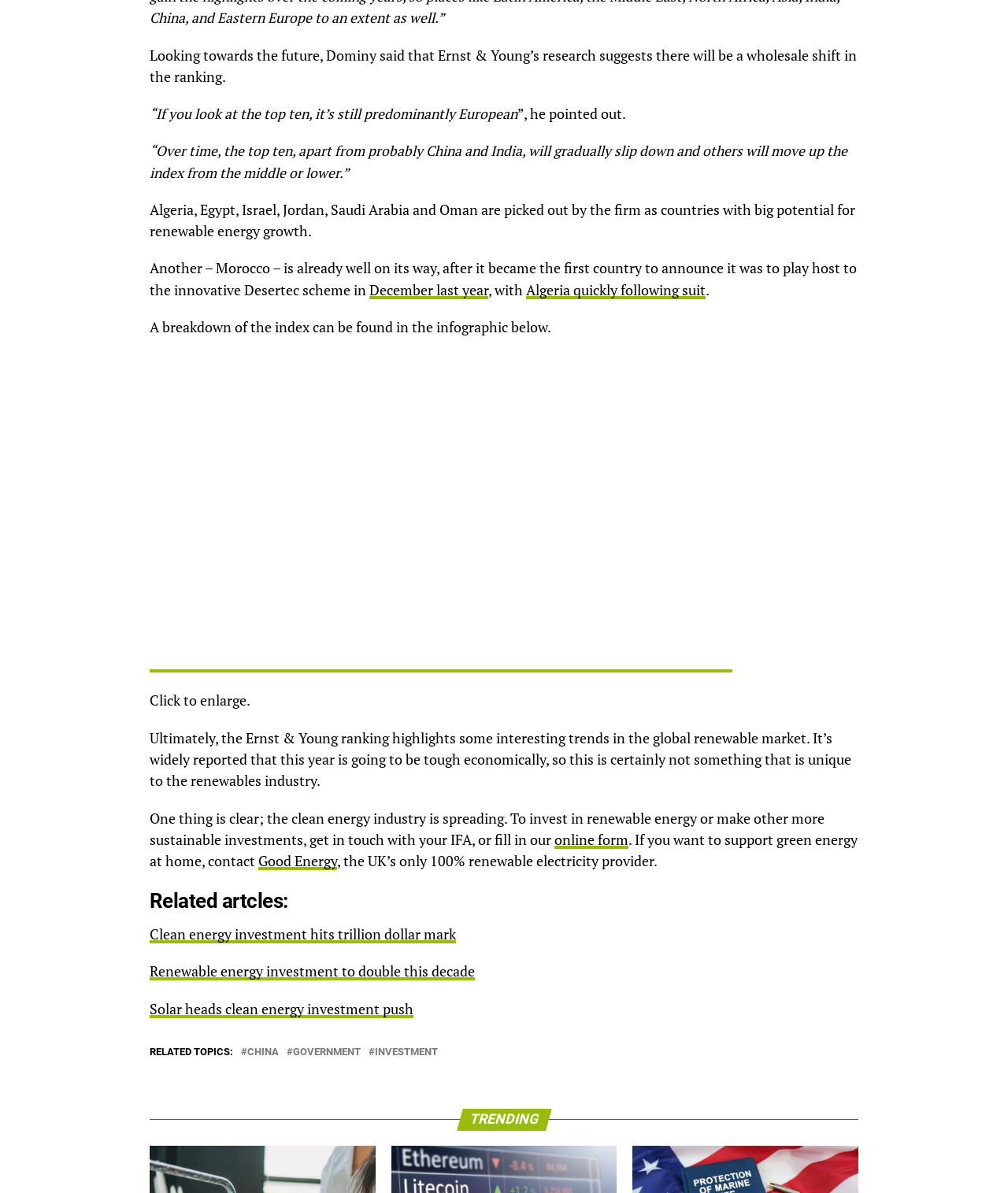Can you determine the bounding box coordinates of the area that needs to be clicked to fulfill the following instruction: "View the infographic"?

[0.148, 0.549, 0.727, 0.564]